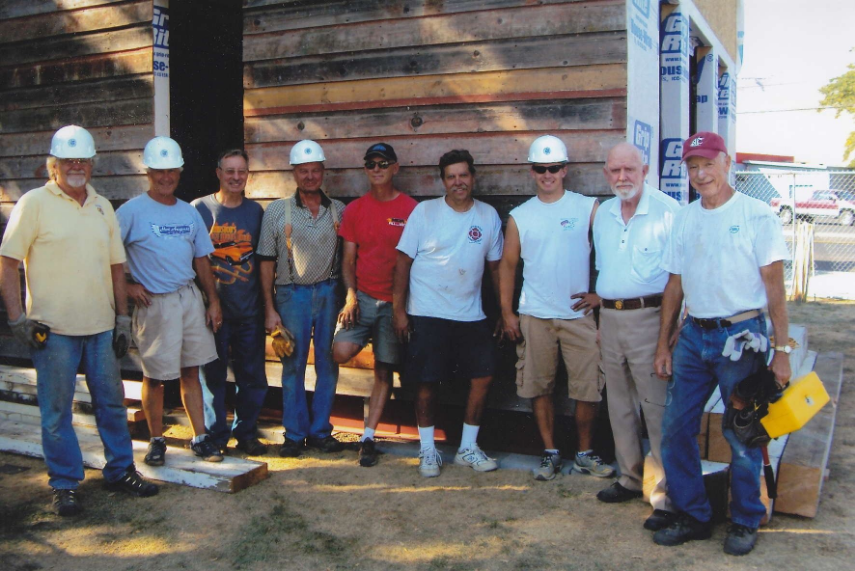Respond with a single word or phrase to the following question:
What is the weather condition in the image?

Sunny